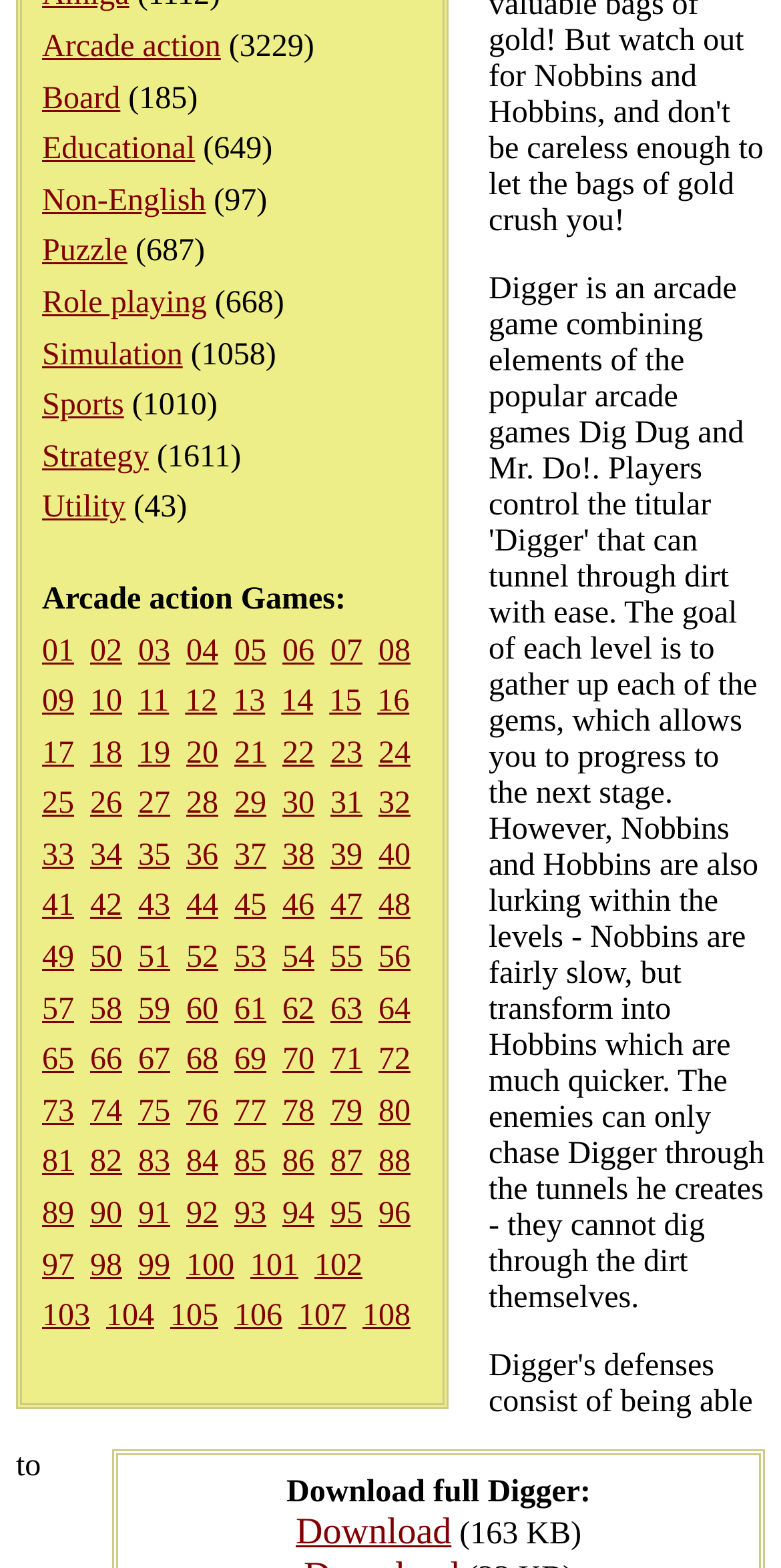Provide the bounding box coordinates for the UI element that is described as: "85".

[0.3, 0.731, 0.341, 0.752]